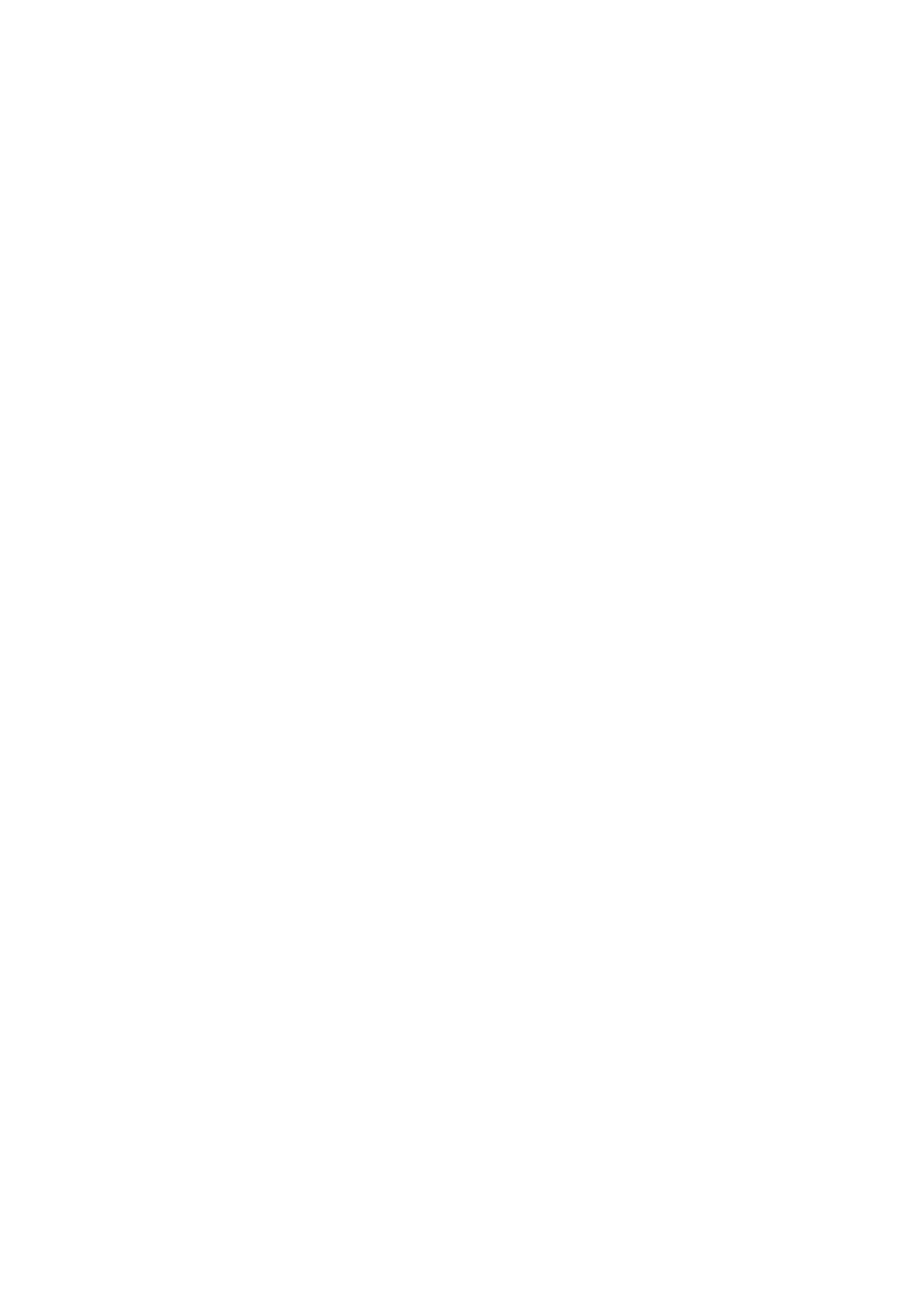Please specify the bounding box coordinates of the clickable region to carry out the following instruction: "Learn about Services". The coordinates should be four float numbers between 0 and 1, in the format [left, top, right, bottom].

[0.062, 0.555, 0.226, 0.595]